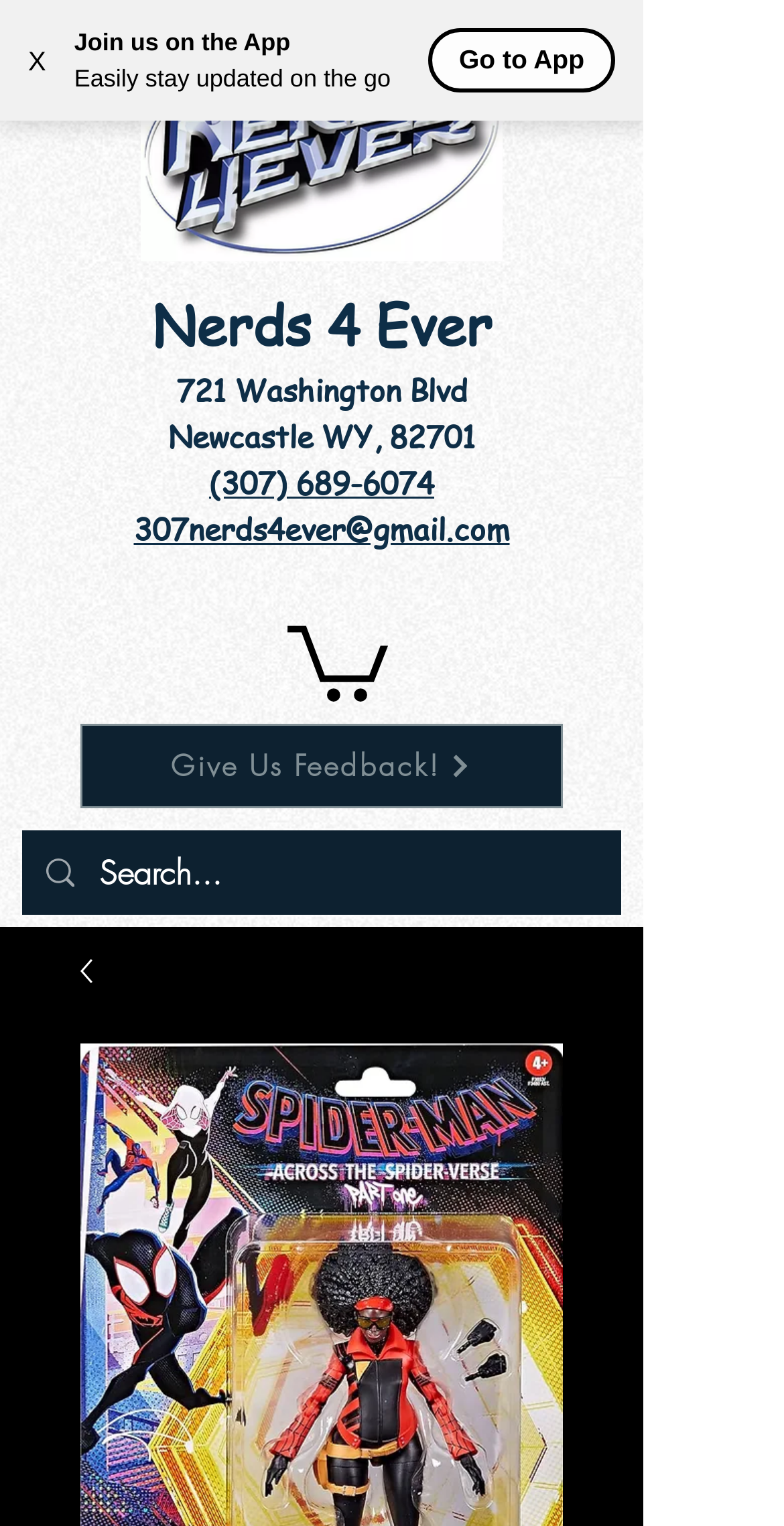Refer to the image and provide an in-depth answer to the question: 
What is the address of the store?

I found the address by examining the static text elements that contain the street address, city, and zip code, which are '721 Washington Blvd', 'Newcastle WY', and '82701' respectively.